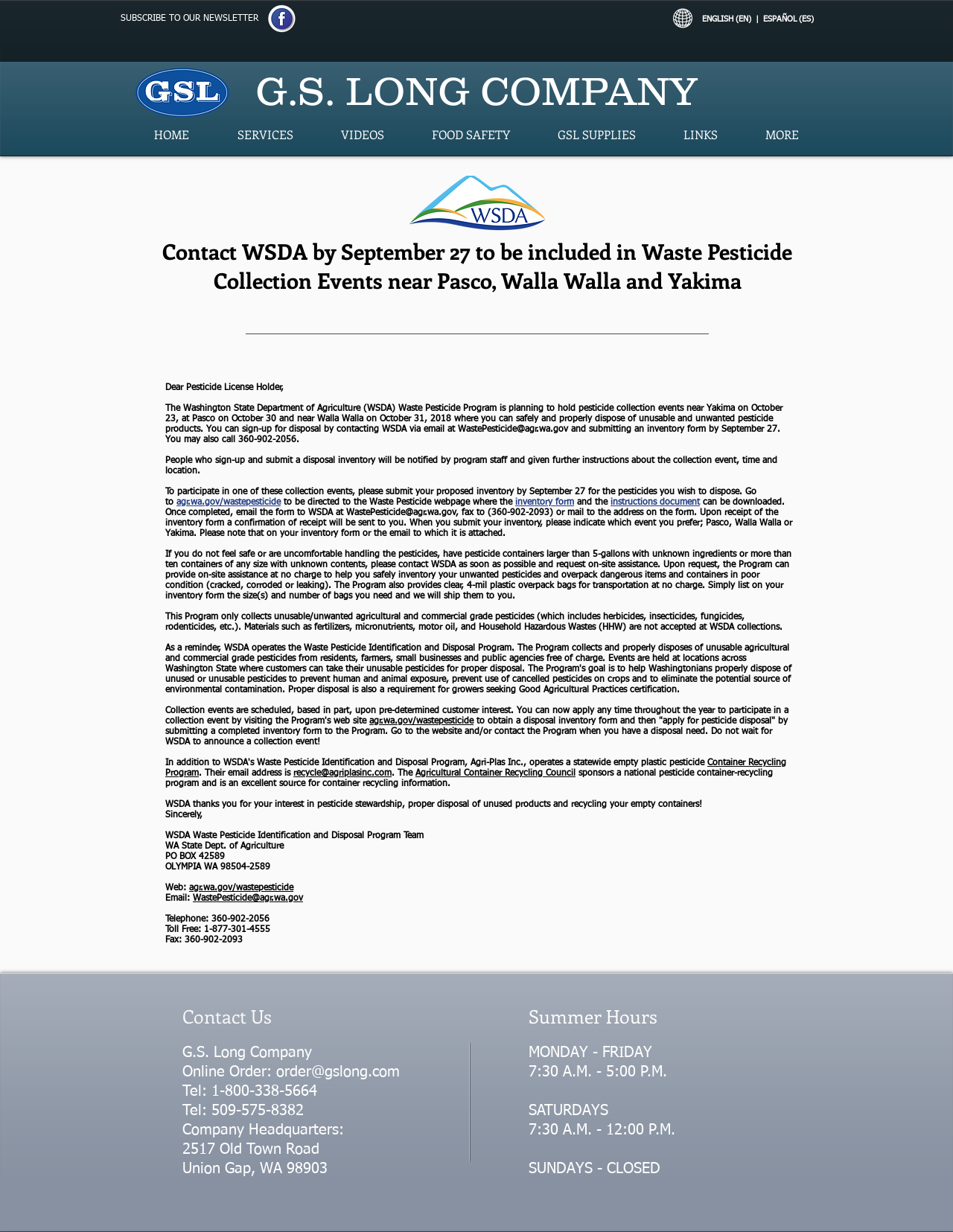Pinpoint the bounding box coordinates of the clickable area needed to execute the instruction: "Subscribe to the newsletter". The coordinates should be specified as four float numbers between 0 and 1, i.e., [left, top, right, bottom].

[0.126, 0.011, 0.271, 0.019]